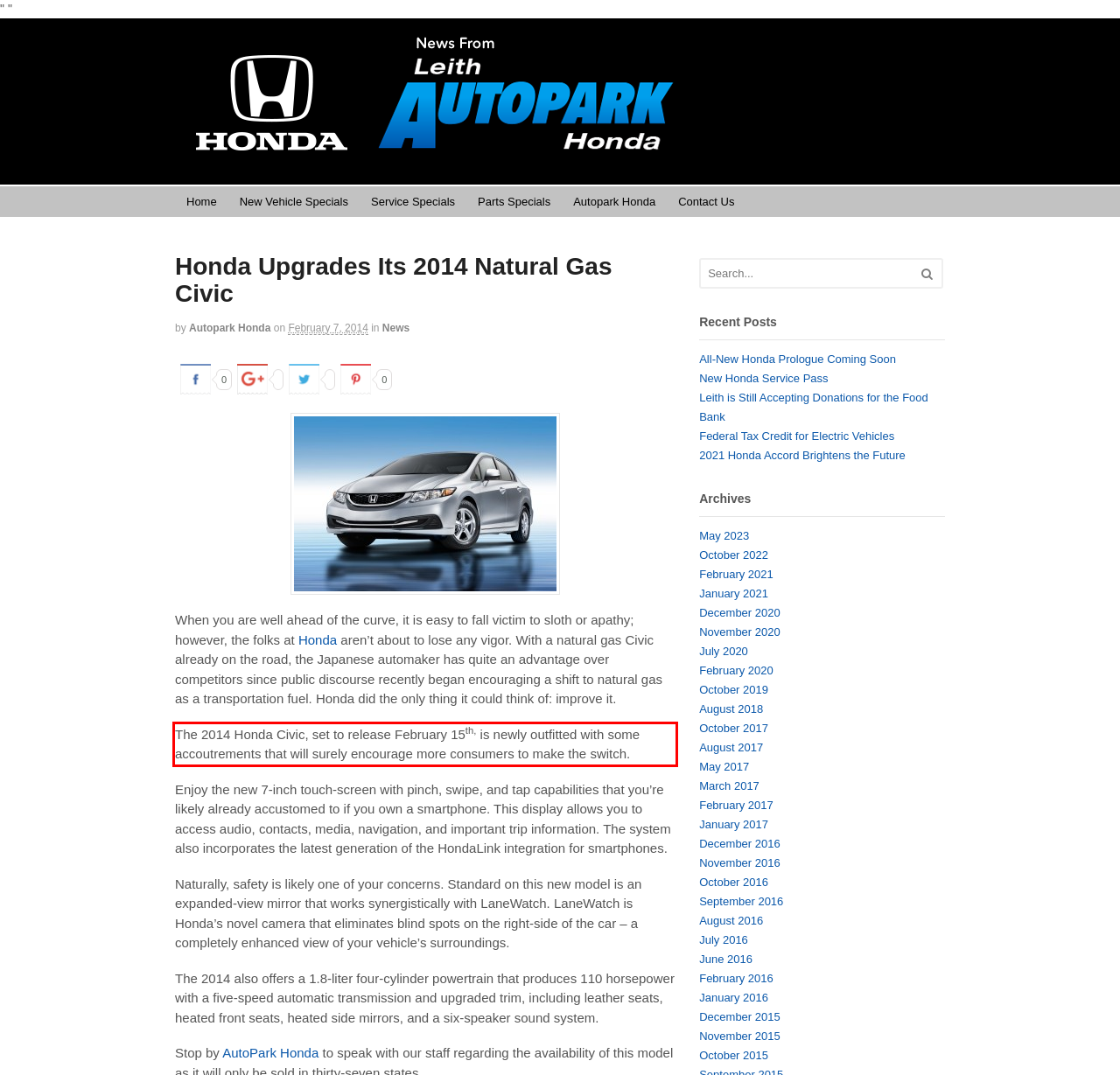Using the provided webpage screenshot, identify and read the text within the red rectangle bounding box.

The 2014 Honda Civic, set to release February 15th, is newly outfitted with some accoutrements that will surely encourage more consumers to make the switch.